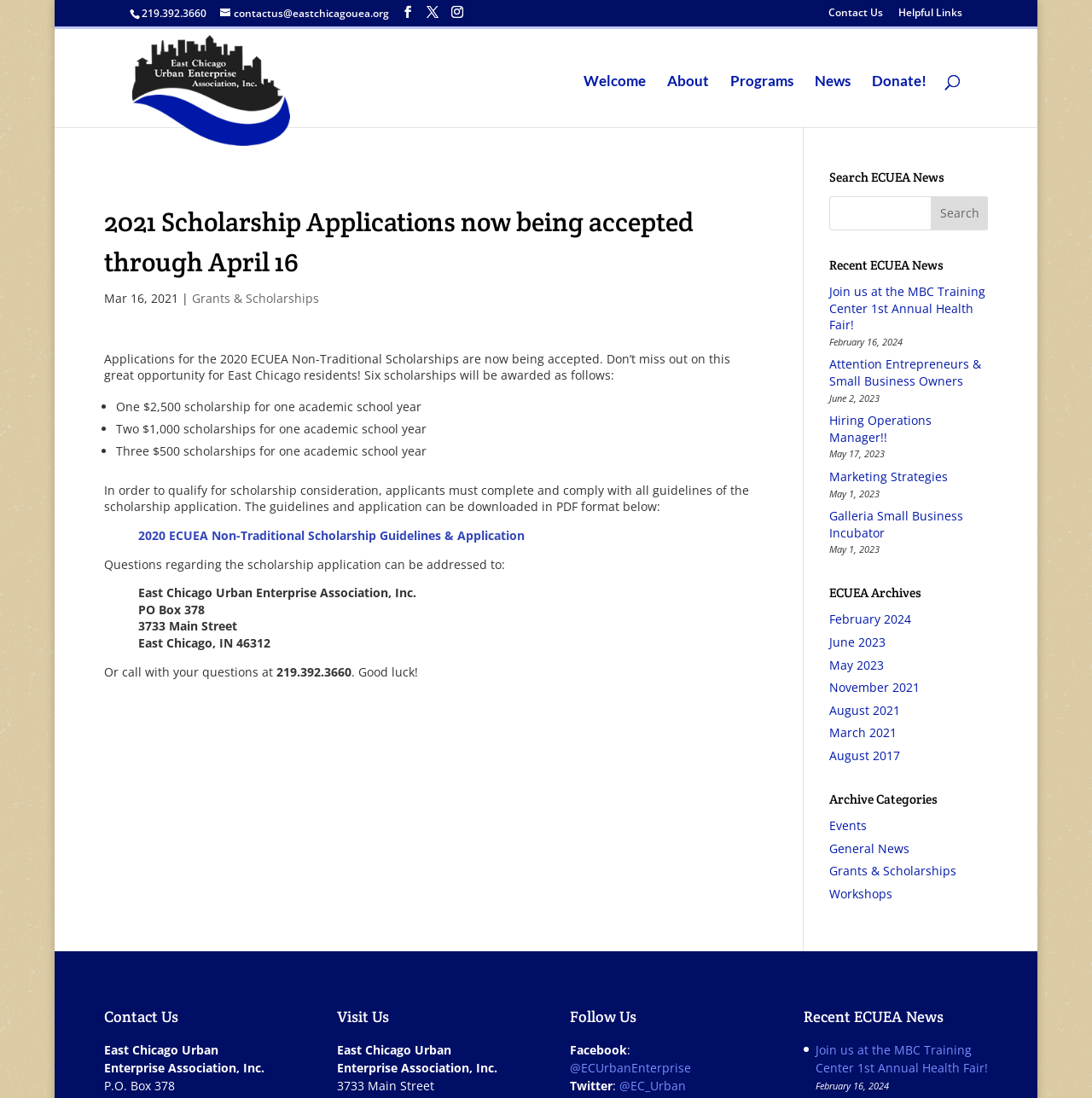Please answer the following question using a single word or phrase: 
What is the phone number to call with scholarship questions?

219.392.3660